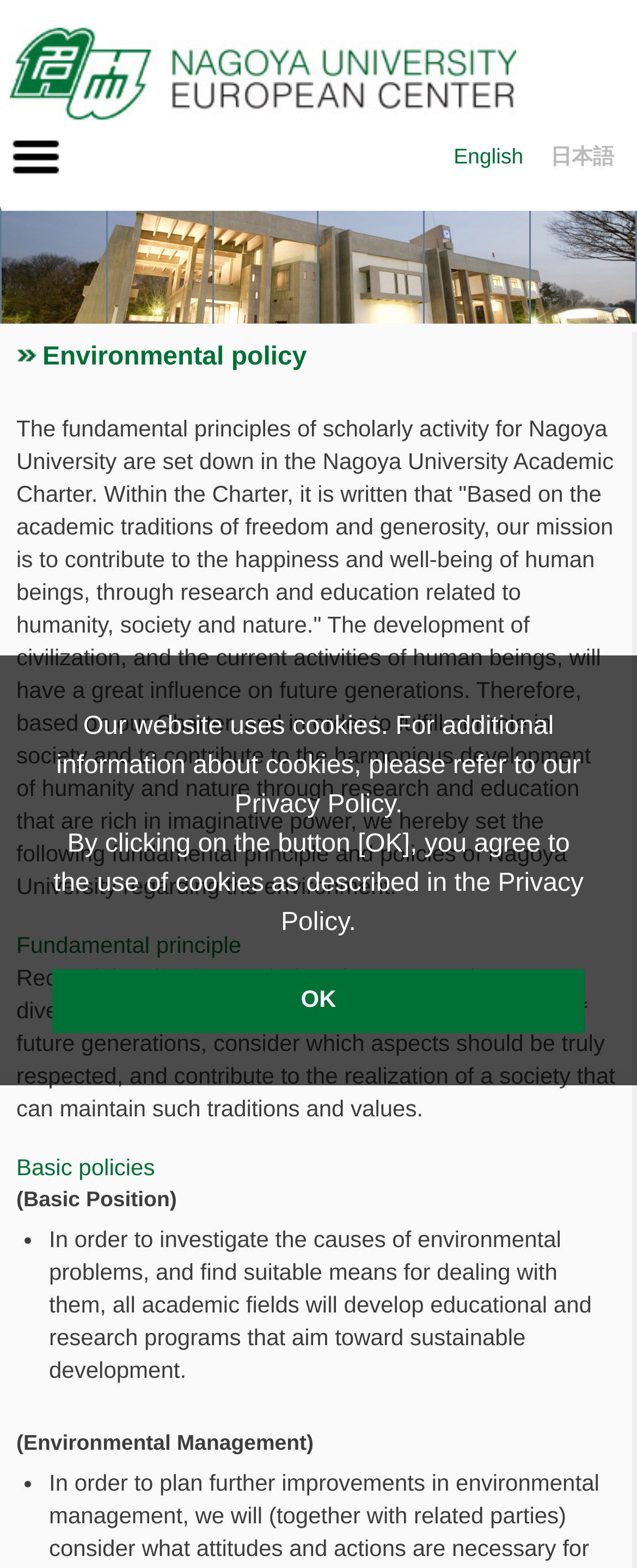What is the language of the webpage?
Based on the screenshot, respond with a single word or phrase.

English